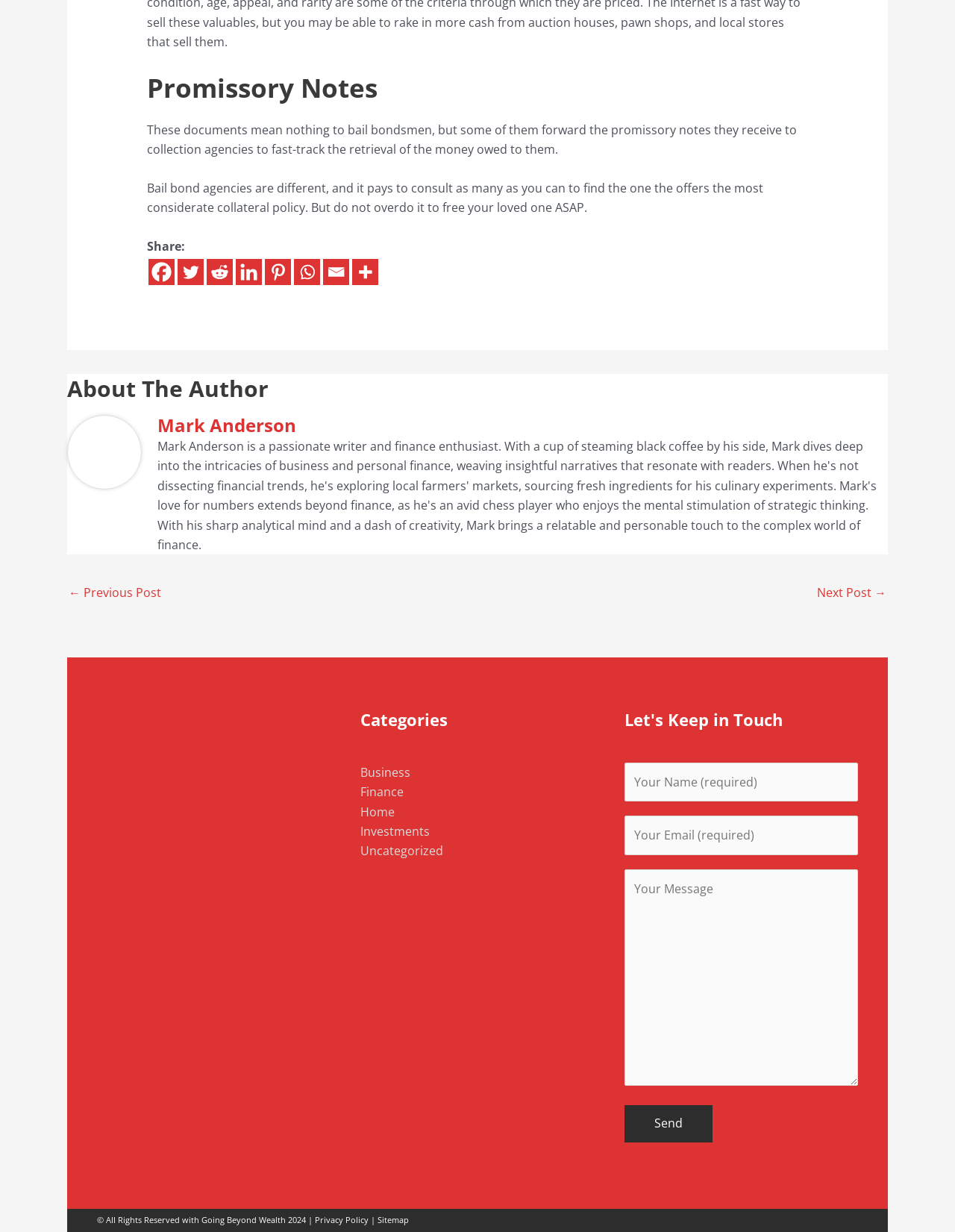Please locate the bounding box coordinates of the element's region that needs to be clicked to follow the instruction: "Share on Facebook". The bounding box coordinates should be provided as four float numbers between 0 and 1, i.e., [left, top, right, bottom].

[0.155, 0.21, 0.183, 0.231]